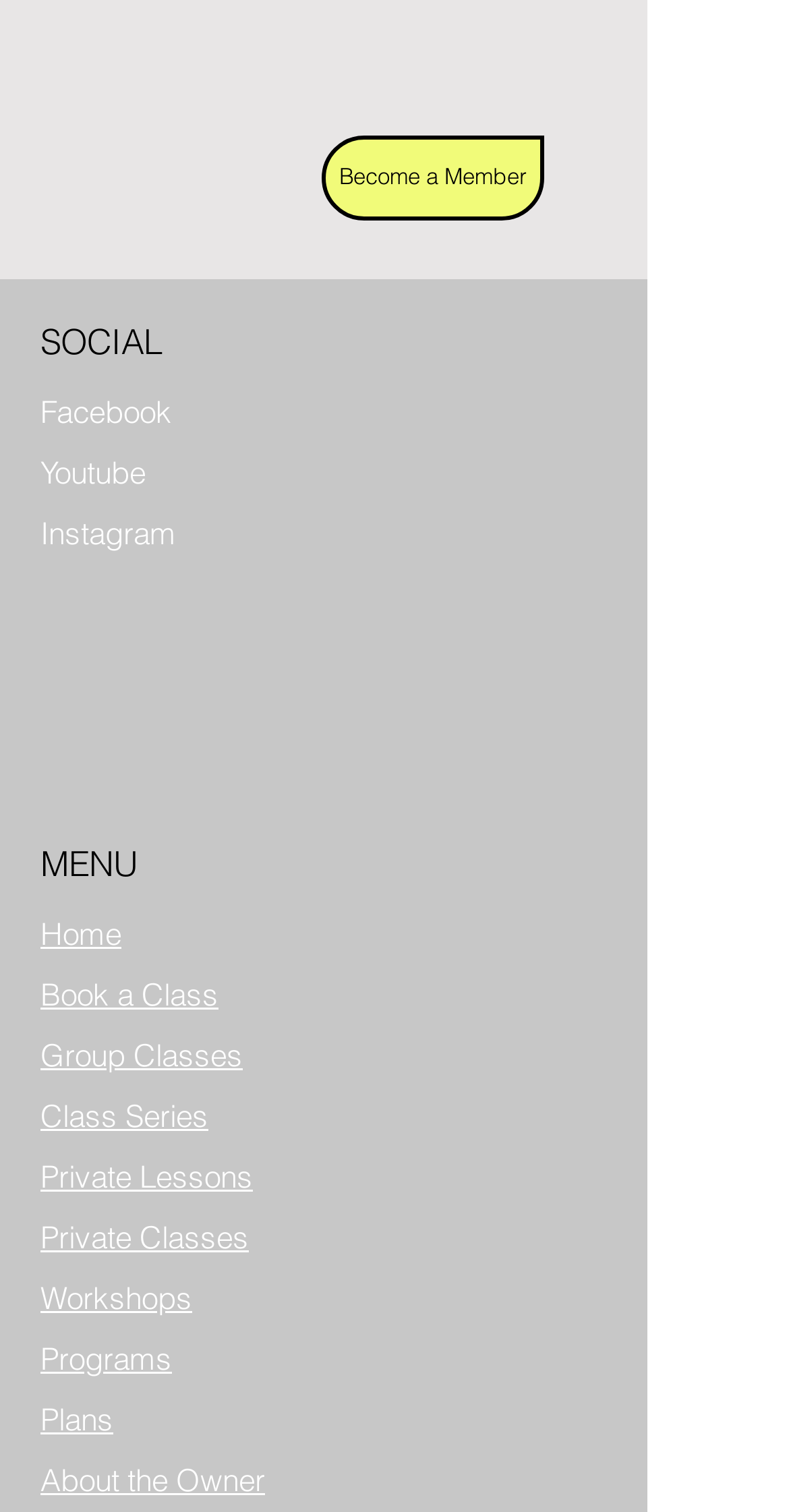Provide the bounding box coordinates for the area that should be clicked to complete the instruction: "Learn about the Owner".

[0.051, 0.966, 0.336, 0.991]